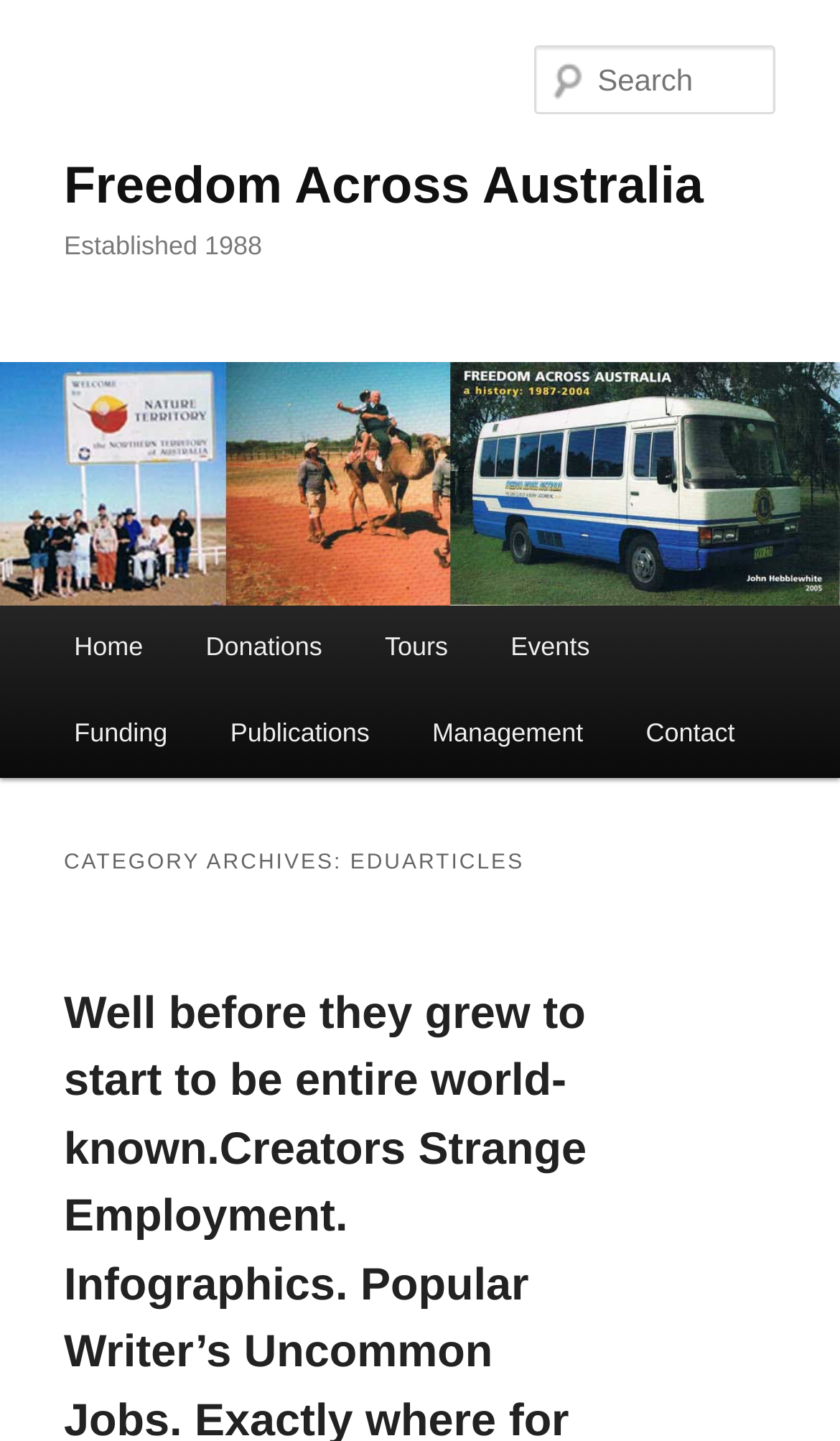Identify the bounding box coordinates for the element you need to click to achieve the following task: "search for something". Provide the bounding box coordinates as four float numbers between 0 and 1, in the form [left, top, right, bottom].

[0.637, 0.032, 0.924, 0.079]